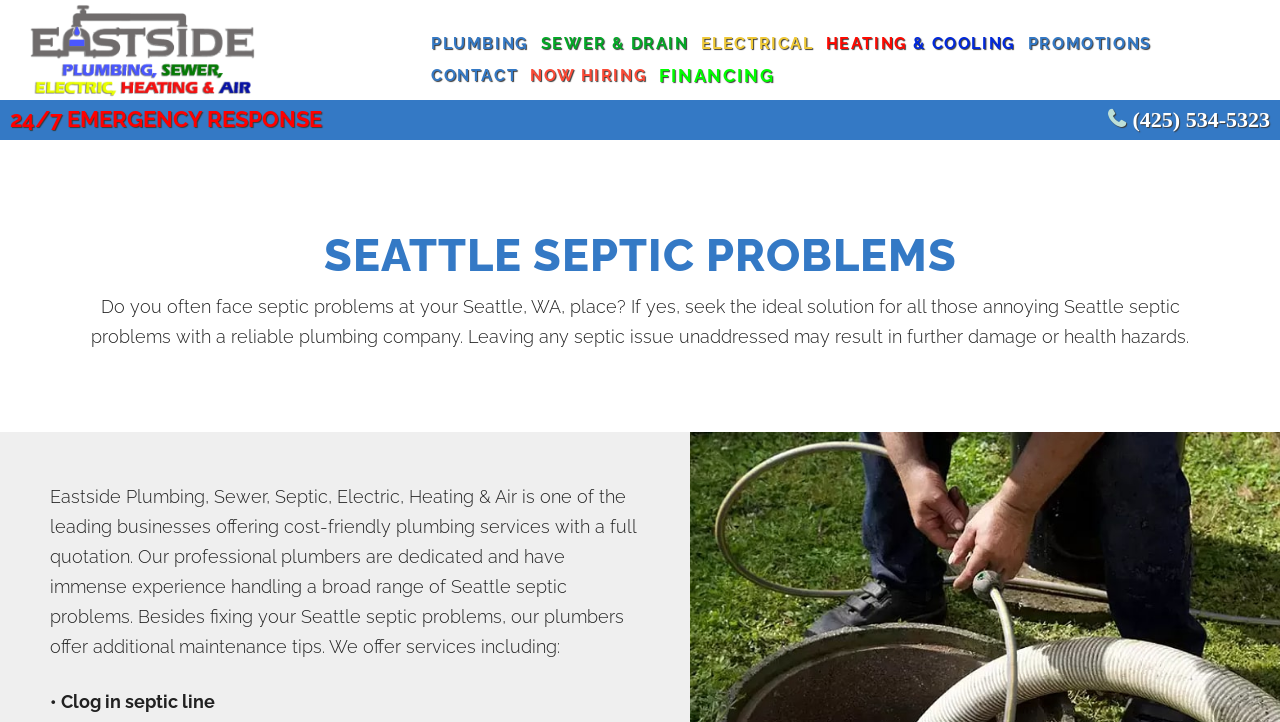Find and generate the main title of the webpage.

SEATTLE SEPTIC PROBLEMS